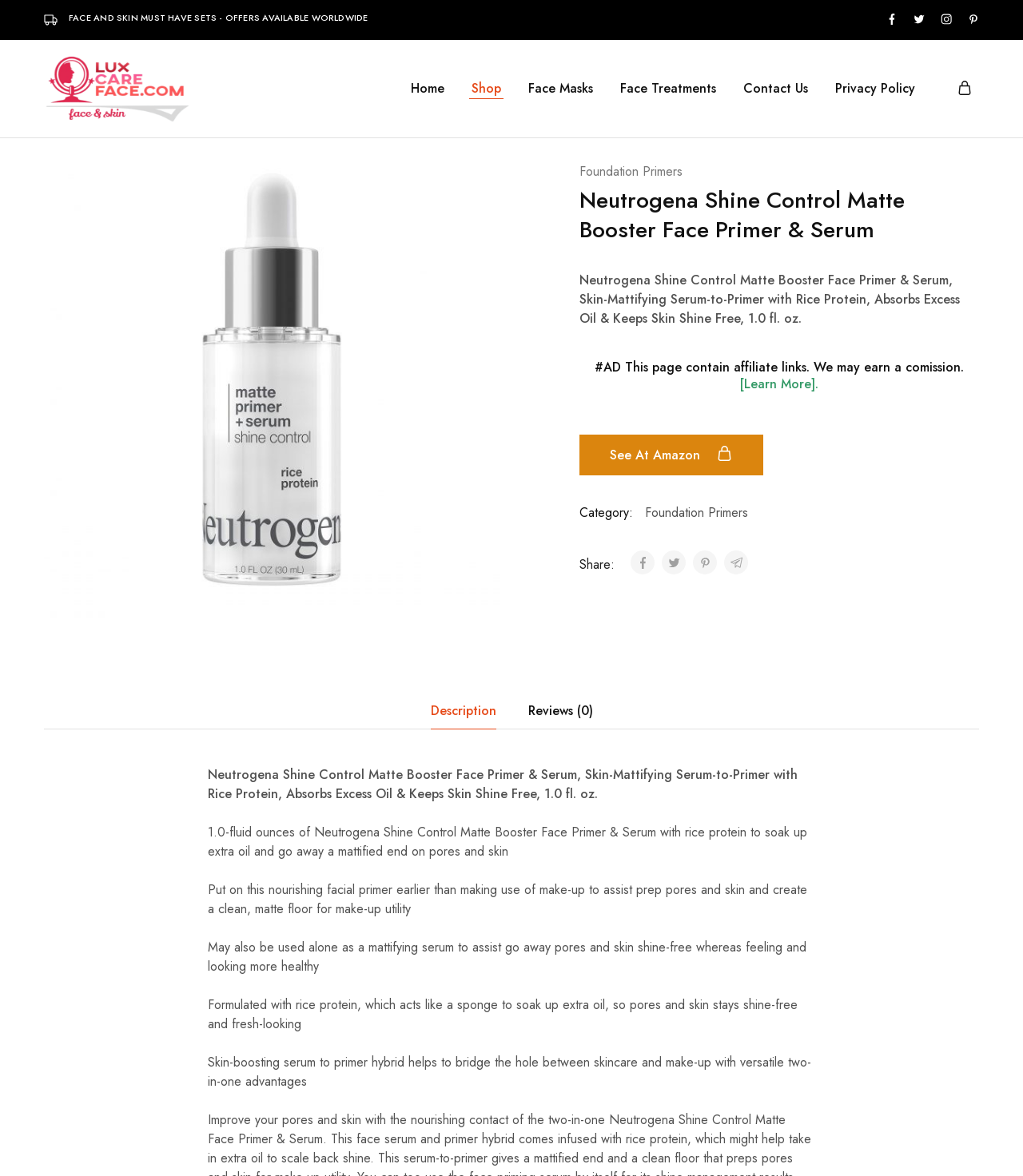Given the element description Share on Facebook, specify the bounding box coordinates of the corresponding UI element in the format (top-left x, top-left y, bottom-right x, bottom-right y). All values must be between 0 and 1.

[0.617, 0.468, 0.64, 0.488]